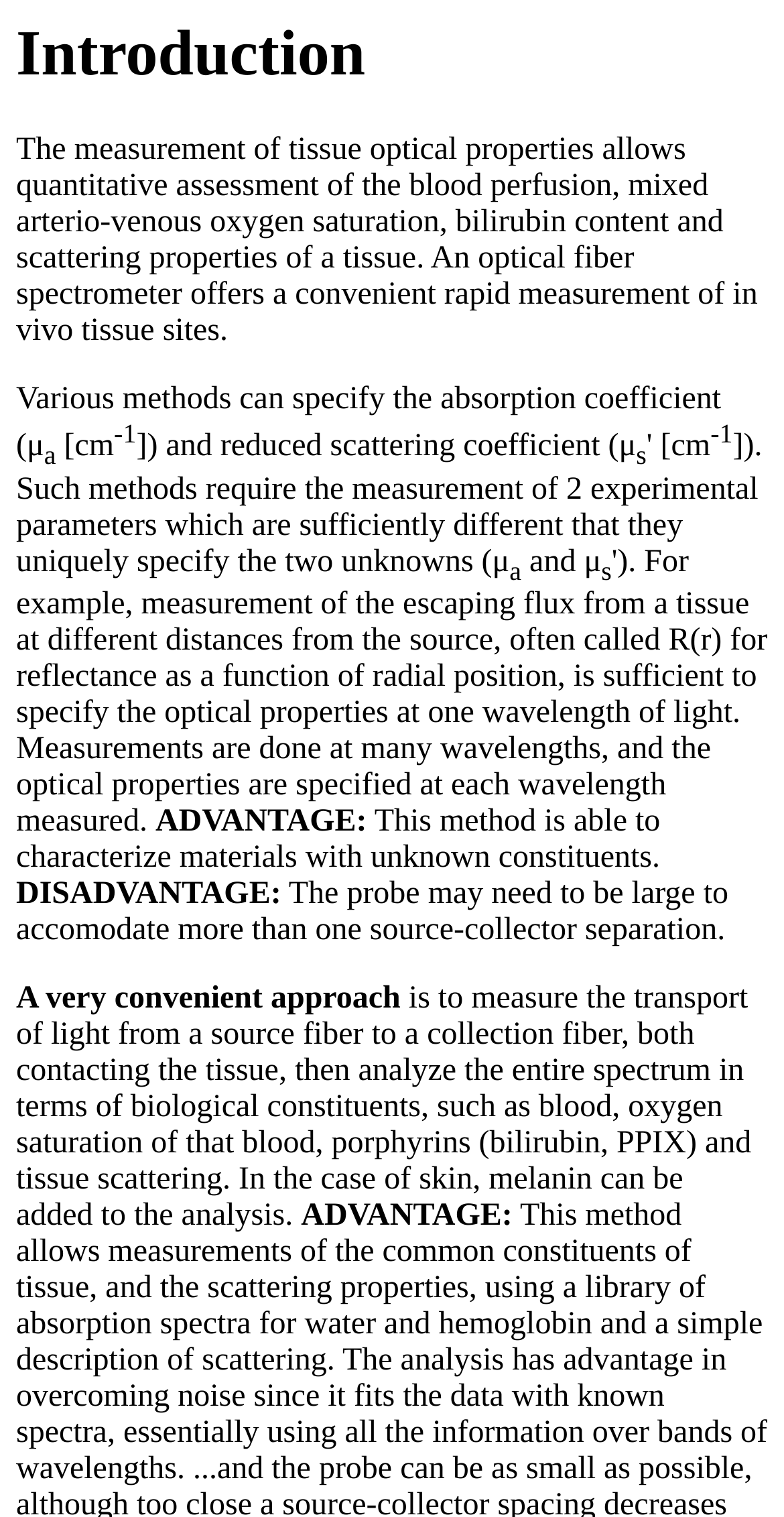Provide your answer in a single word or phrase: 
What is the main topic of this webpage?

Spectroscopic determination